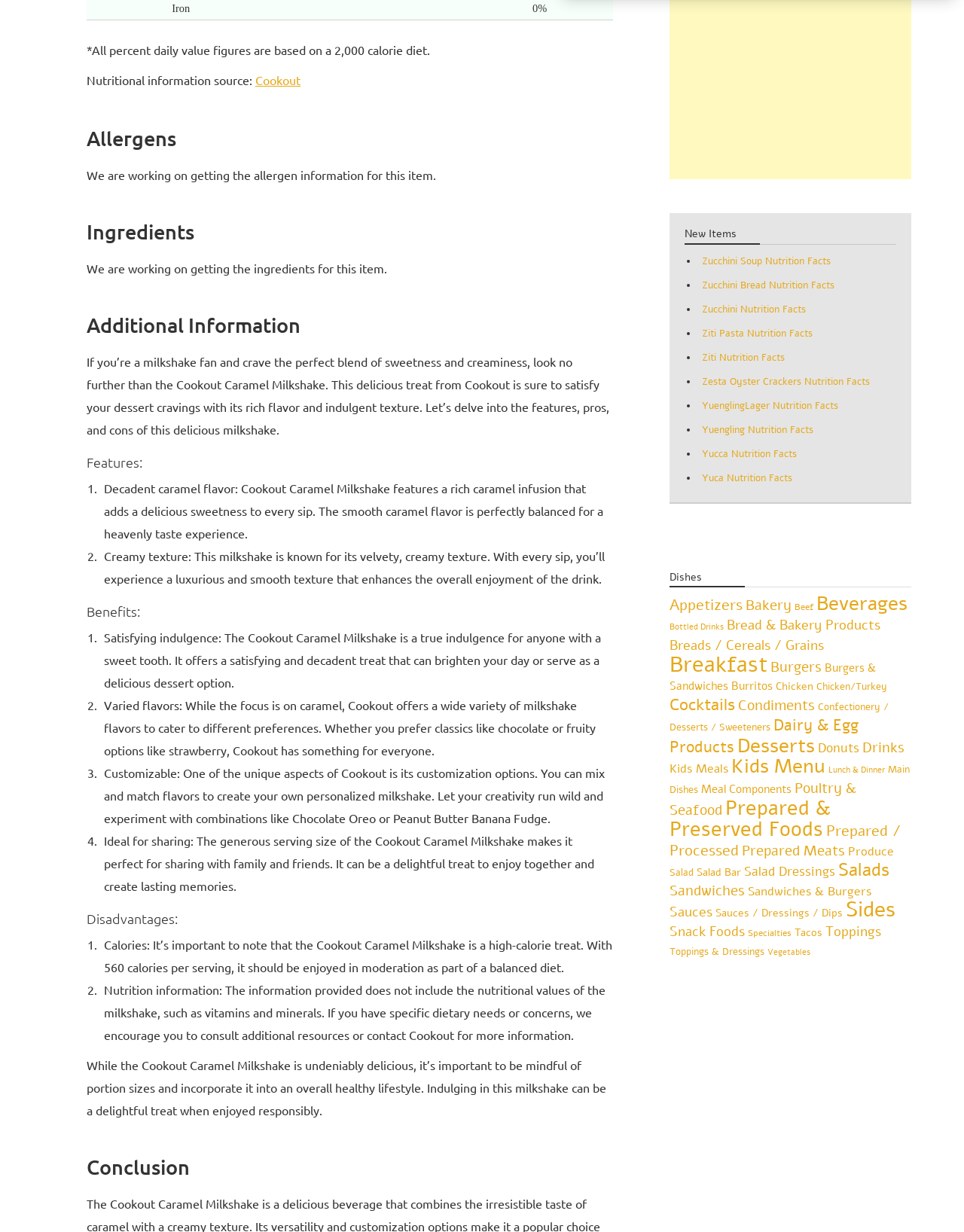Pinpoint the bounding box coordinates of the element you need to click to execute the following instruction: "Click on 'Cookout' link". The bounding box should be represented by four float numbers between 0 and 1, in the format [left, top, right, bottom].

[0.265, 0.059, 0.312, 0.071]